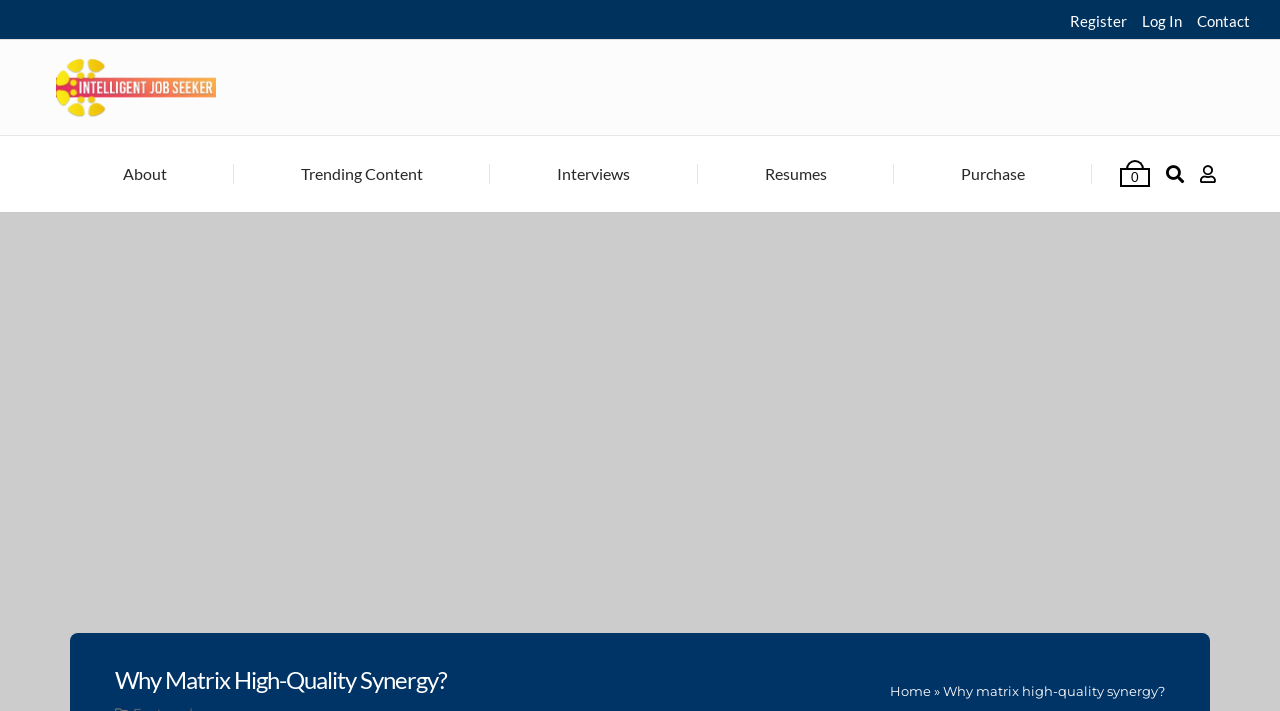Determine the bounding box of the UI element mentioned here: "Trending Content". The coordinates must be in the format [left, top, right, bottom] with values ranging from 0 to 1.

[0.226, 0.191, 0.34, 0.298]